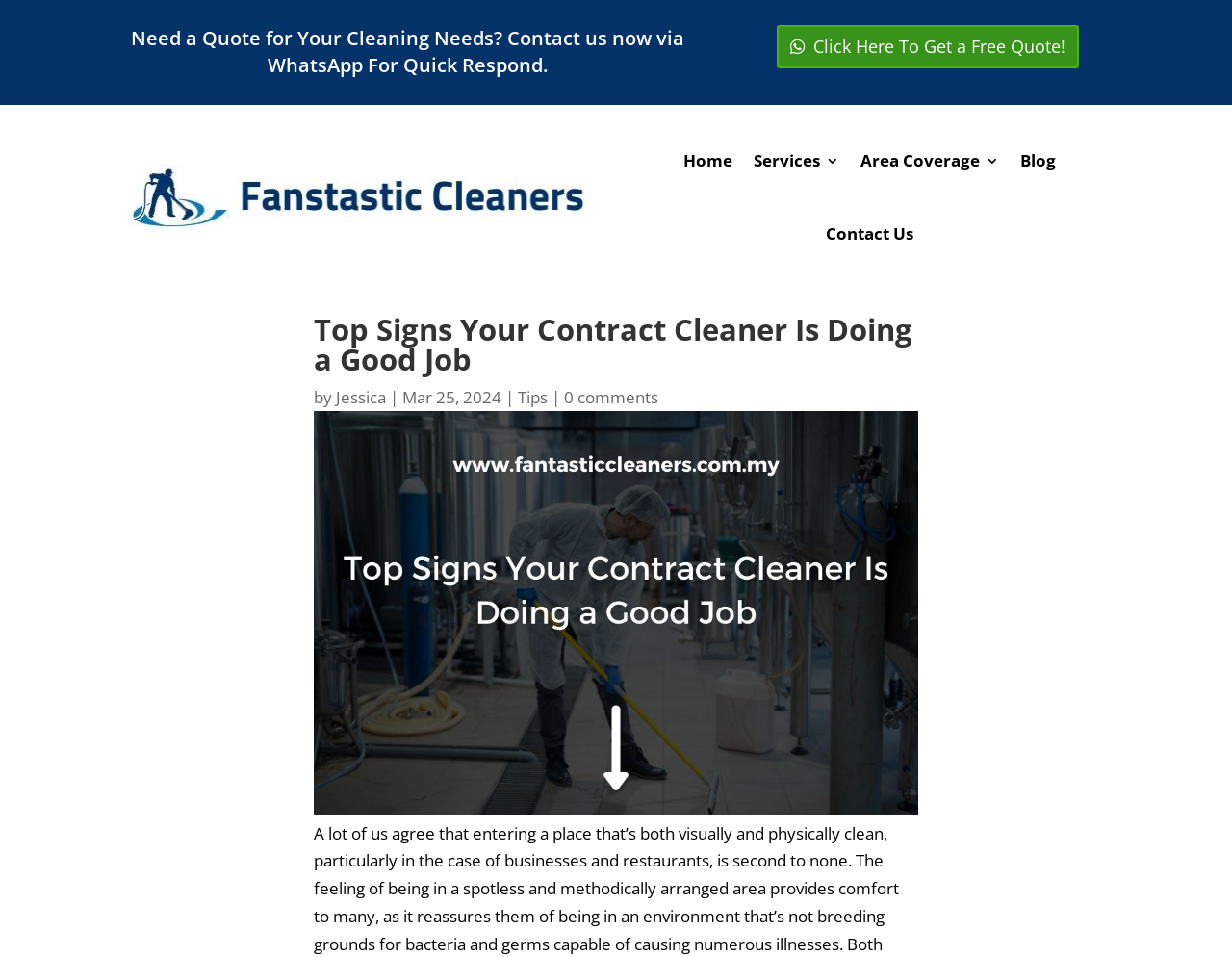Determine the bounding box for the HTML element described here: "Project outputs". The coordinates should be given as [left, top, right, bottom] with each number being a float between 0 and 1.

None